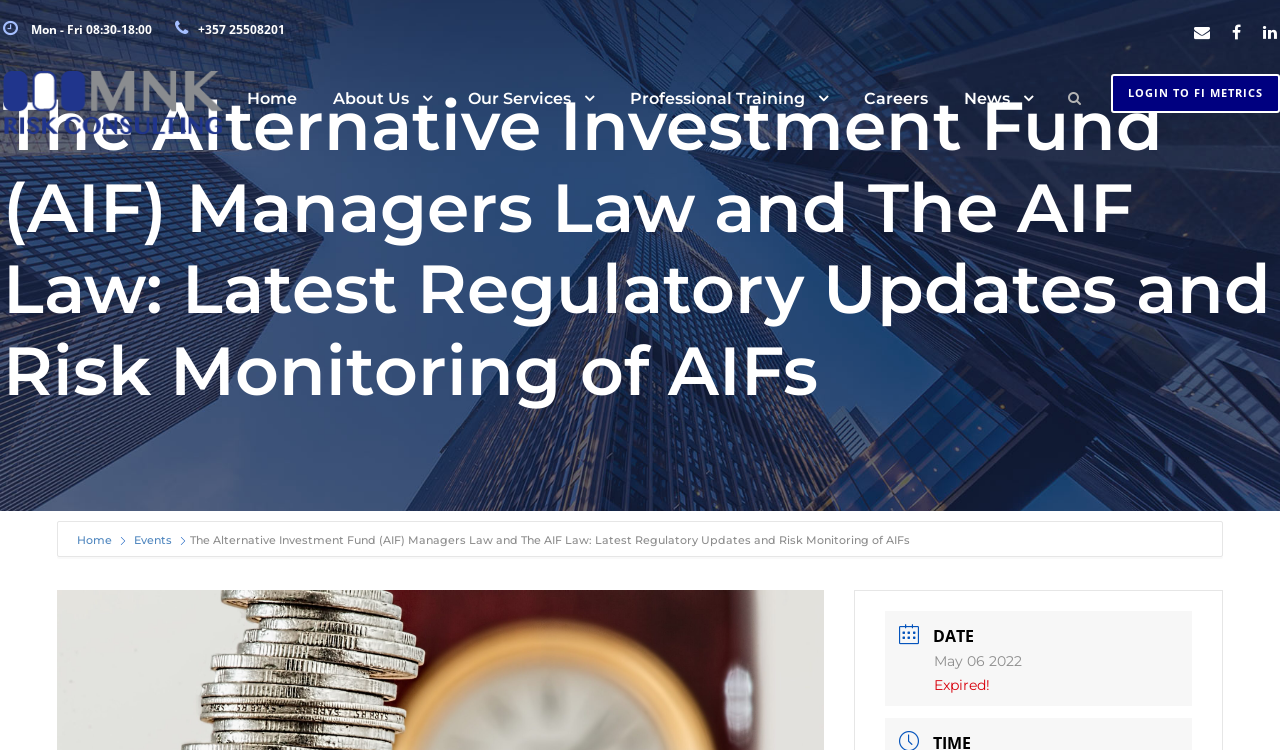What is the logo of MNK Risk Consulting?
Refer to the screenshot and respond with a concise word or phrase.

mnk-web-logo